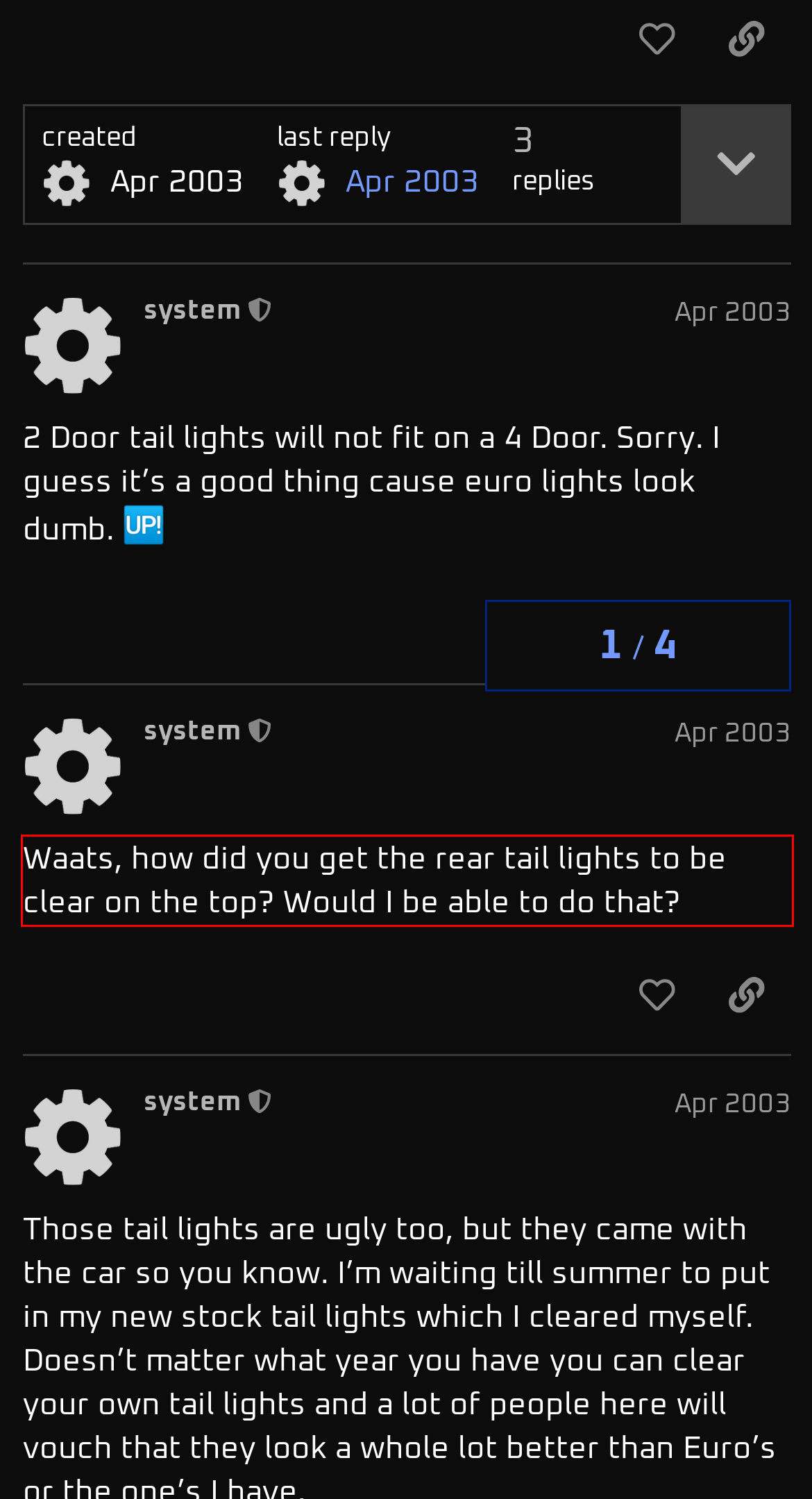There is a UI element on the webpage screenshot marked by a red bounding box. Extract and generate the text content from within this red box.

Waats, how did you get the rear tail lights to be clear on the top? Would I be able to do that?